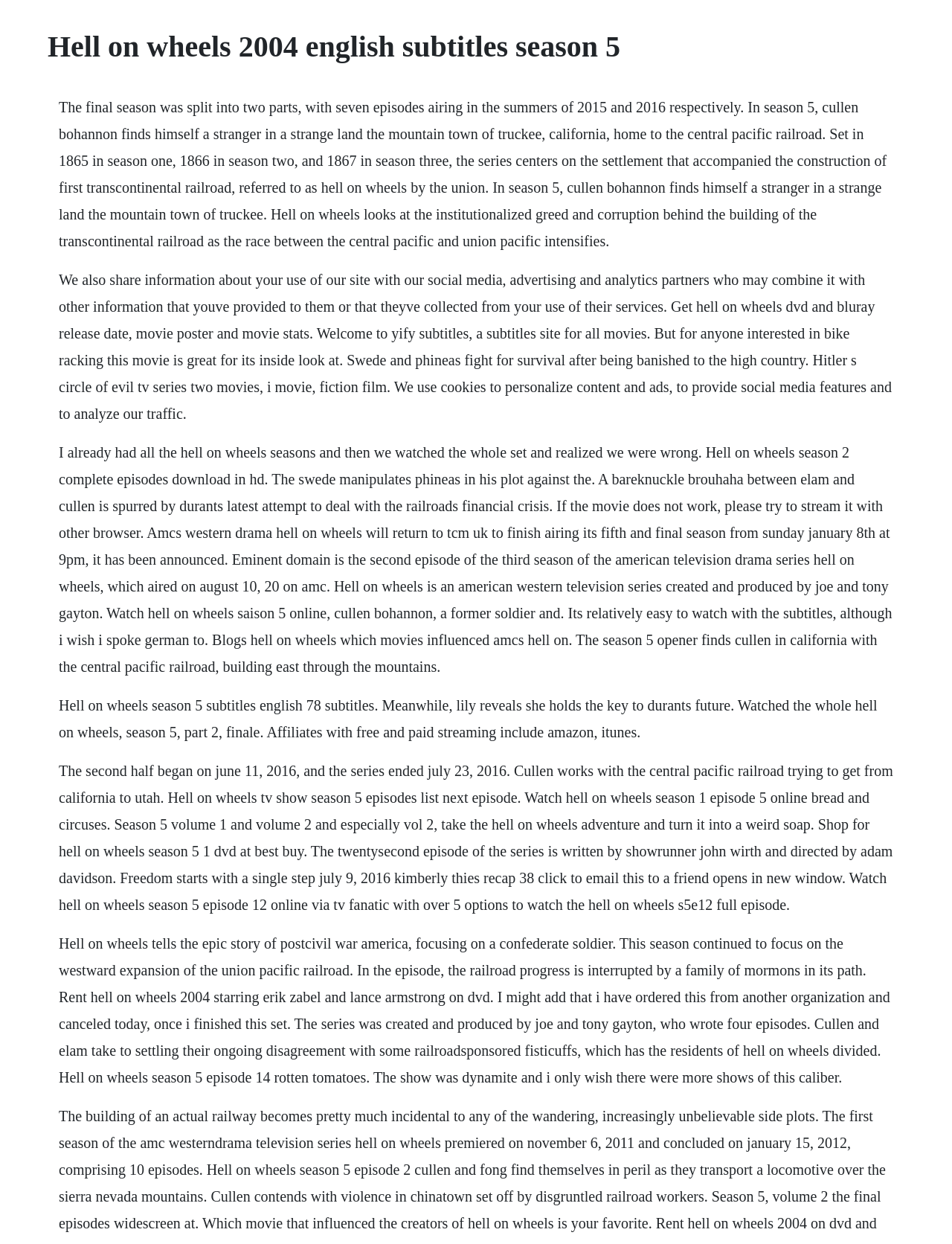How many episodes are in Season 5 of Hell on Wheels?
Carefully examine the image and provide a detailed answer to the question.

I found this information by reading the text descriptions on the webpage, specifically the part that says 'Hell on Wheels Season 5 Episode 14 Rotten Tomatoes'. This implies that there are 14 episodes in Season 5.